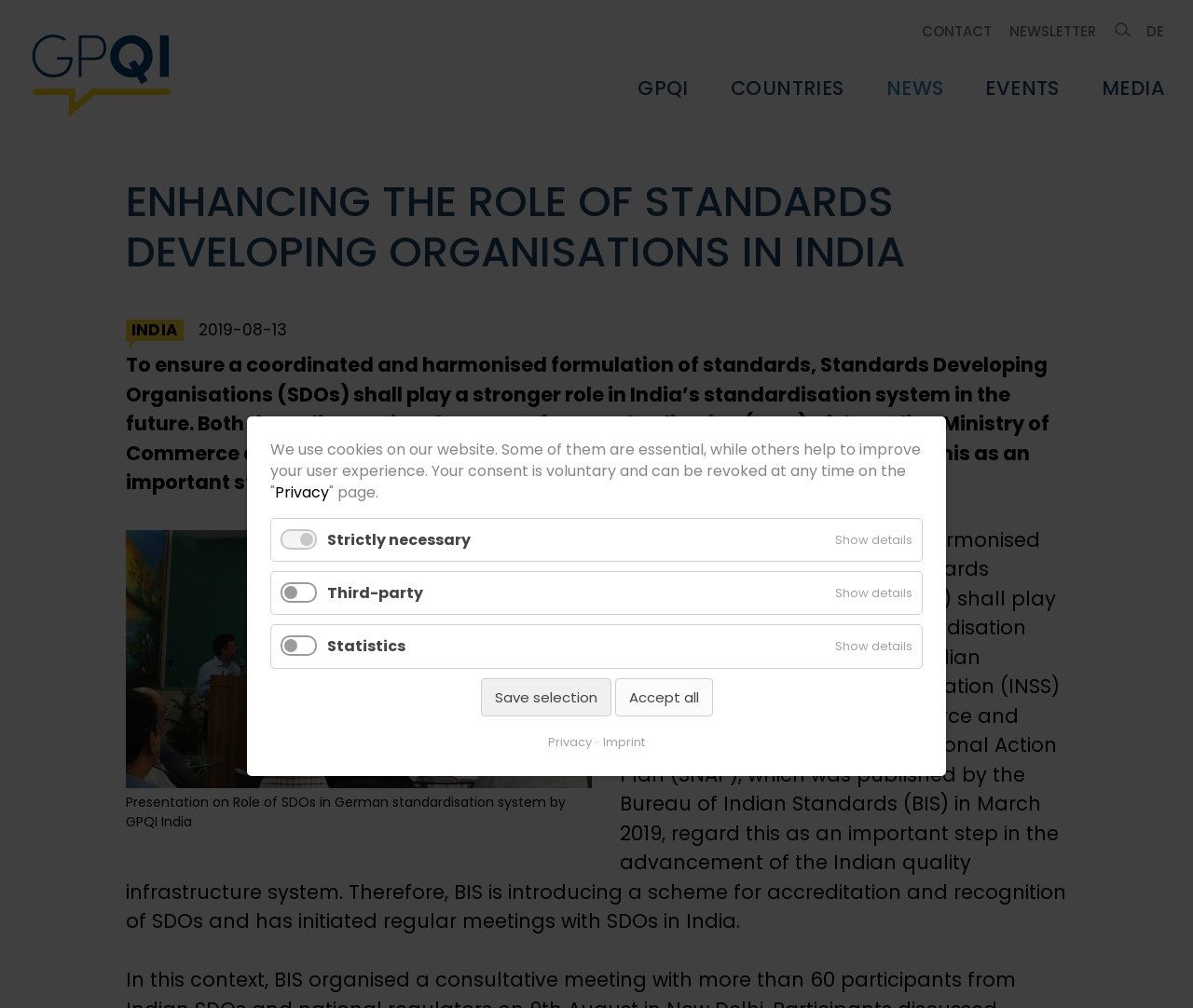Determine the main headline of the webpage and provide its text.

ENHANCING THE ROLE OF STANDARDS DEVELOPING ORGANISATIONS IN INDIA